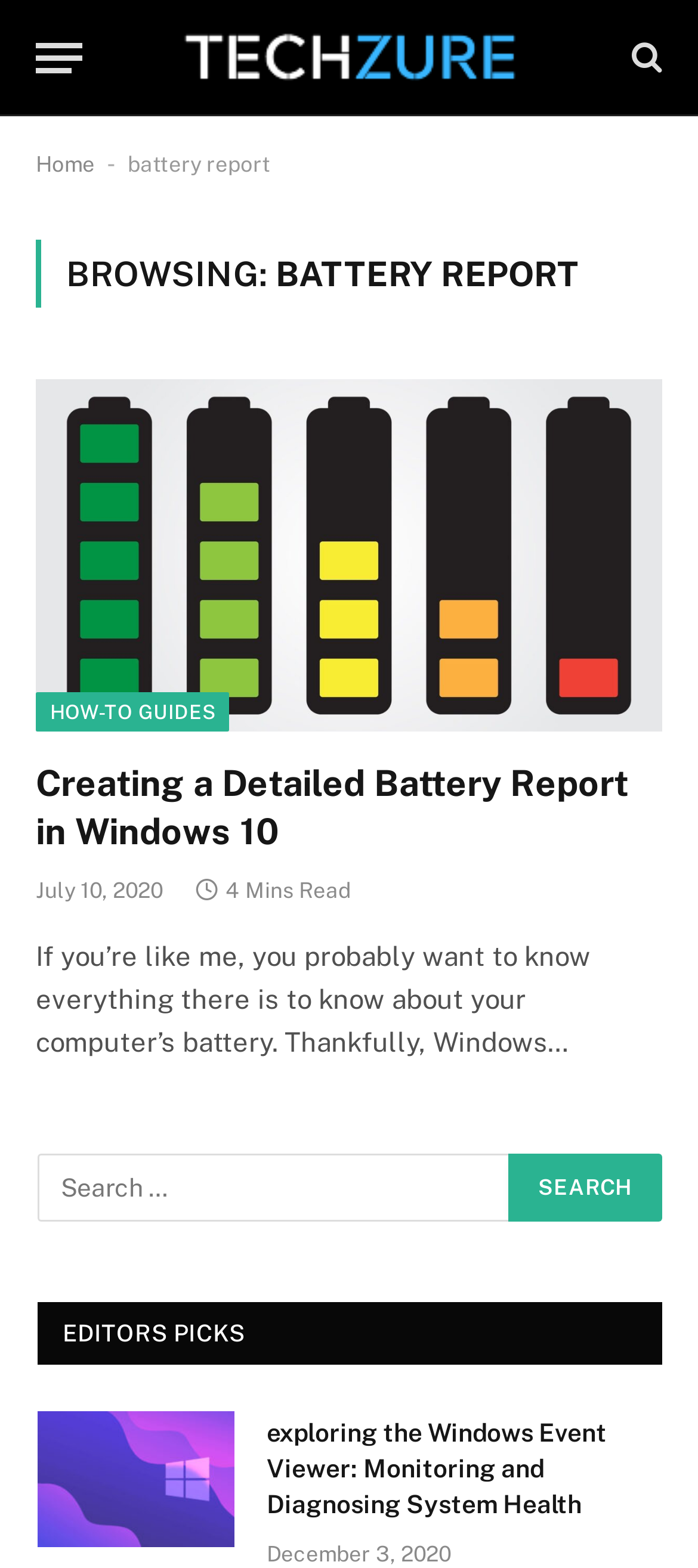What is the title of the article below 'EDITORS PICKS'?
Please respond to the question with a detailed and informative answer.

I found a heading 'EDITORS PICKS' followed by a link 'exploring the Windows Event Viewer: Monitoring and Diagnosing System Health' which suggests that the title of the article is 'exploring the Windows Event Viewer'.